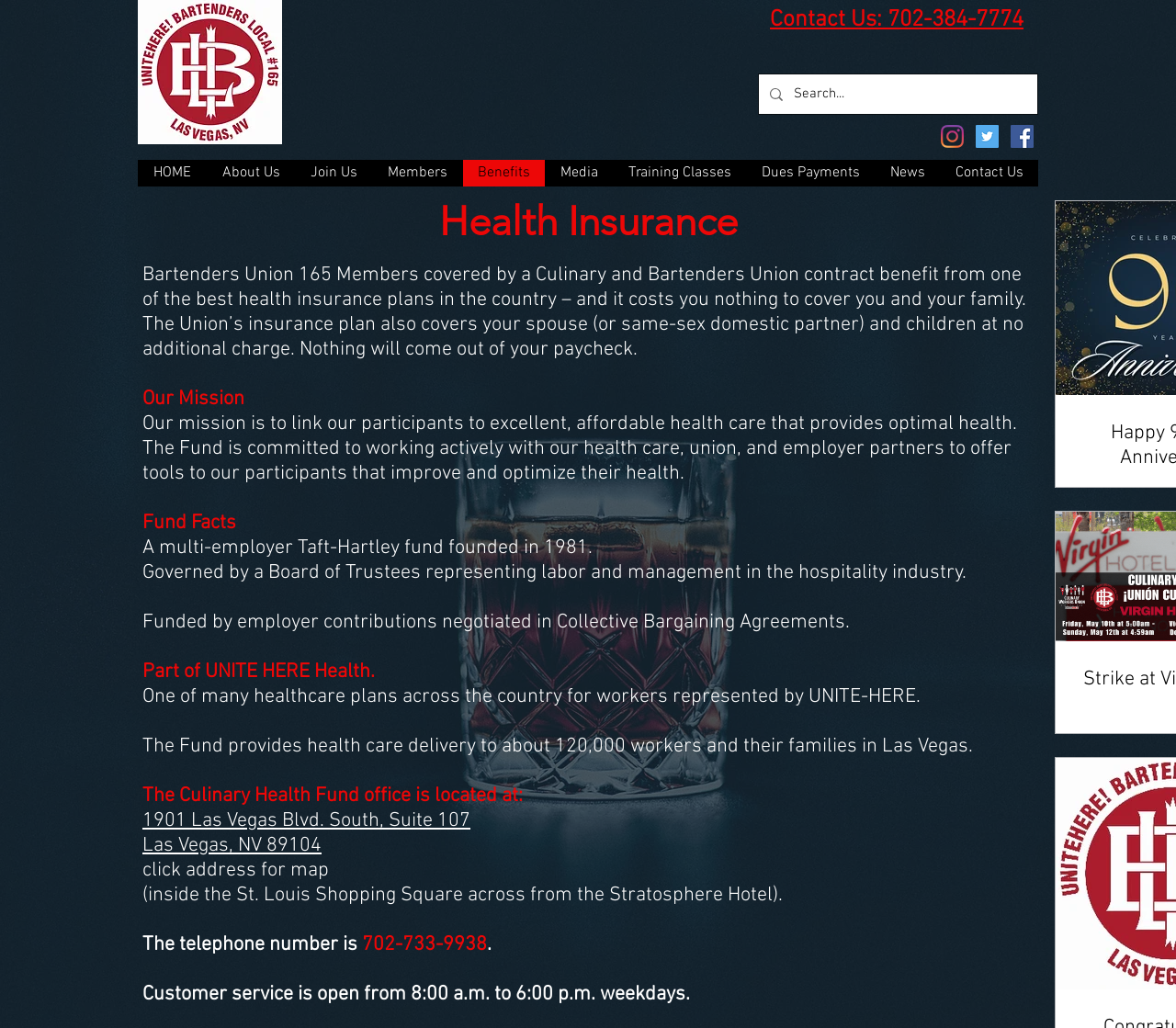Please identify the bounding box coordinates of where to click in order to follow the instruction: "Search for something".

[0.645, 0.072, 0.882, 0.111]